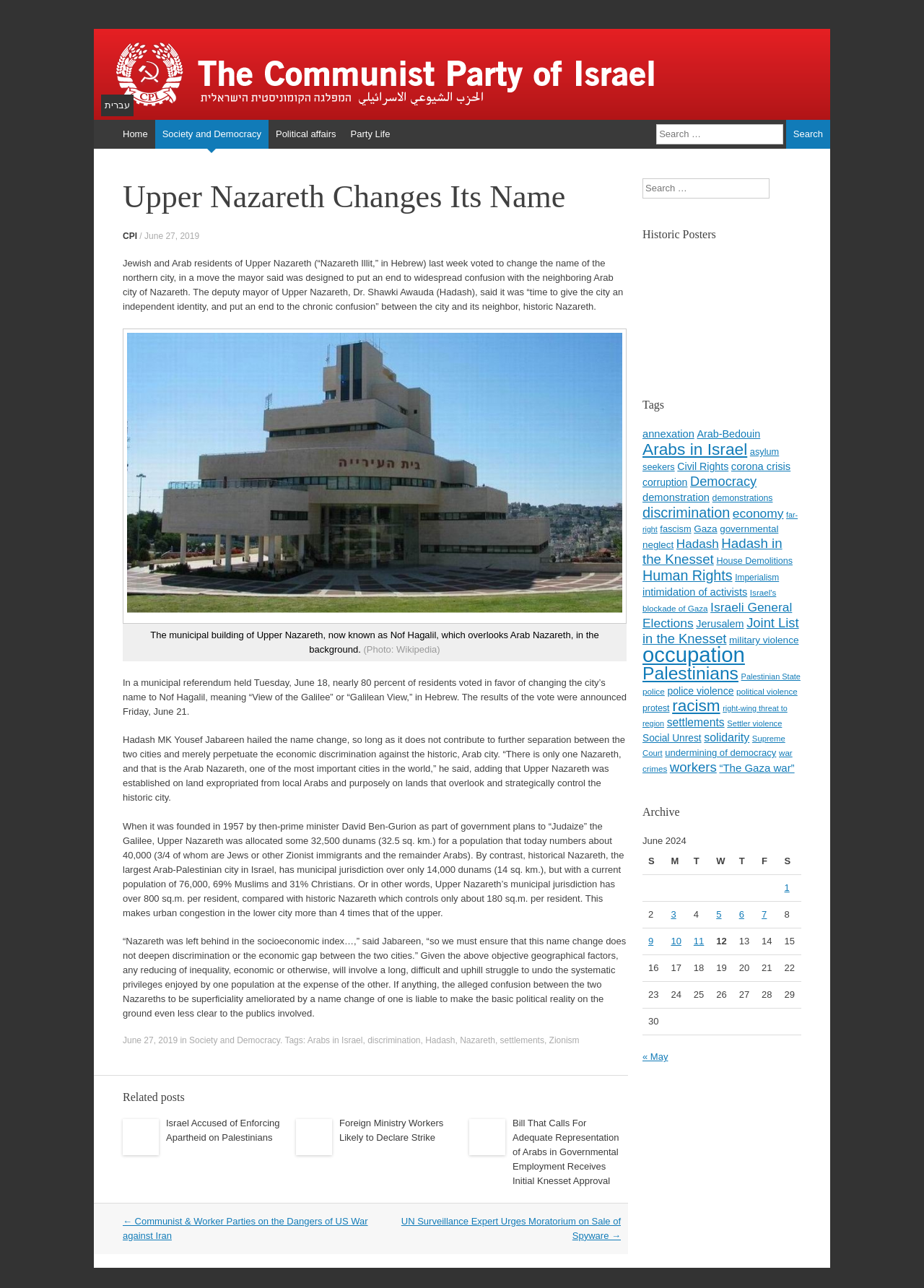What is the name of the party that hailed the name change?
Based on the screenshot, answer the question with a single word or phrase.

Hadash